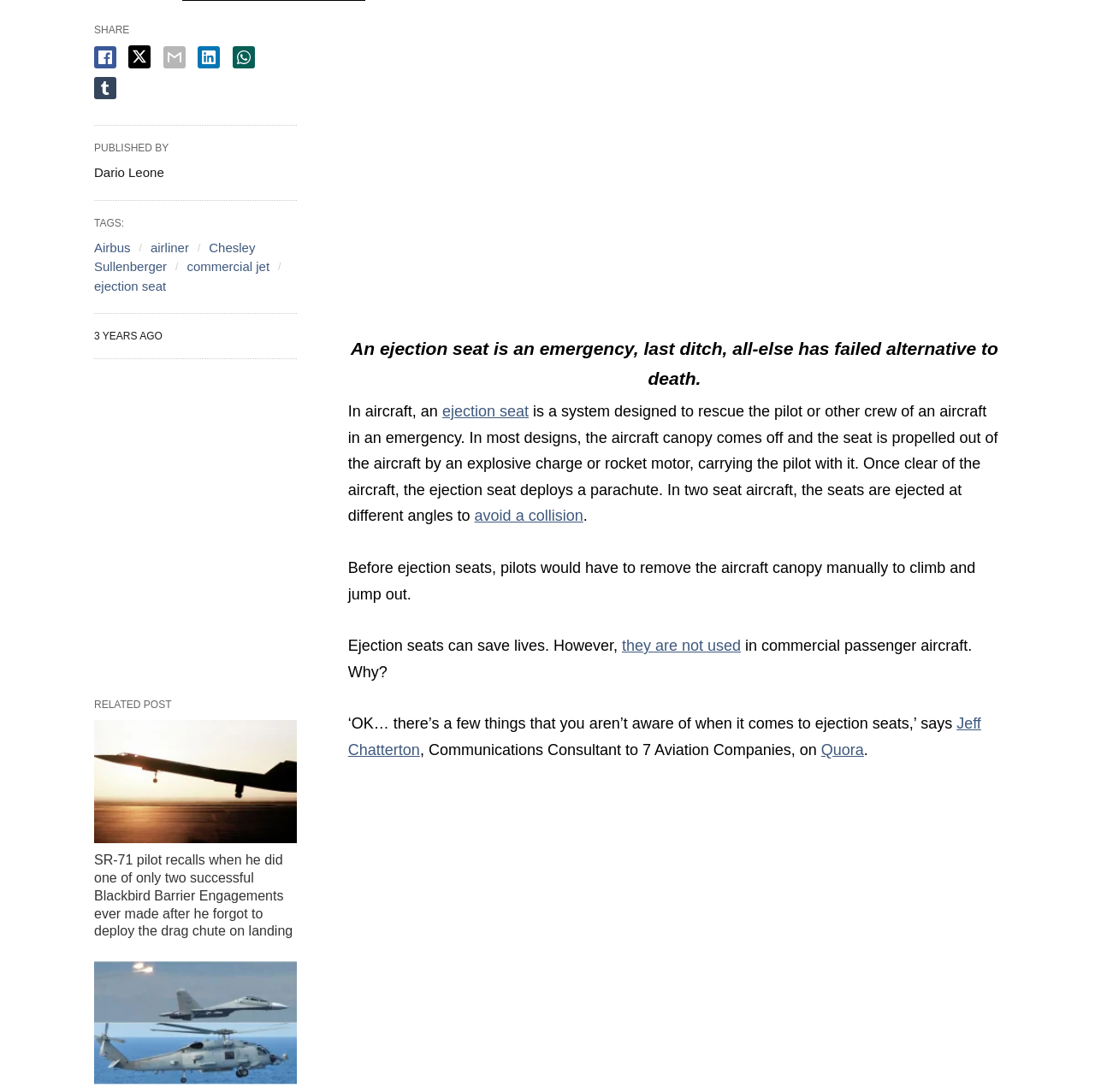Find the bounding box coordinates for the area that should be clicked to accomplish the instruction: "Check the related post about Chinese fighter".

[0.086, 0.88, 0.271, 0.993]